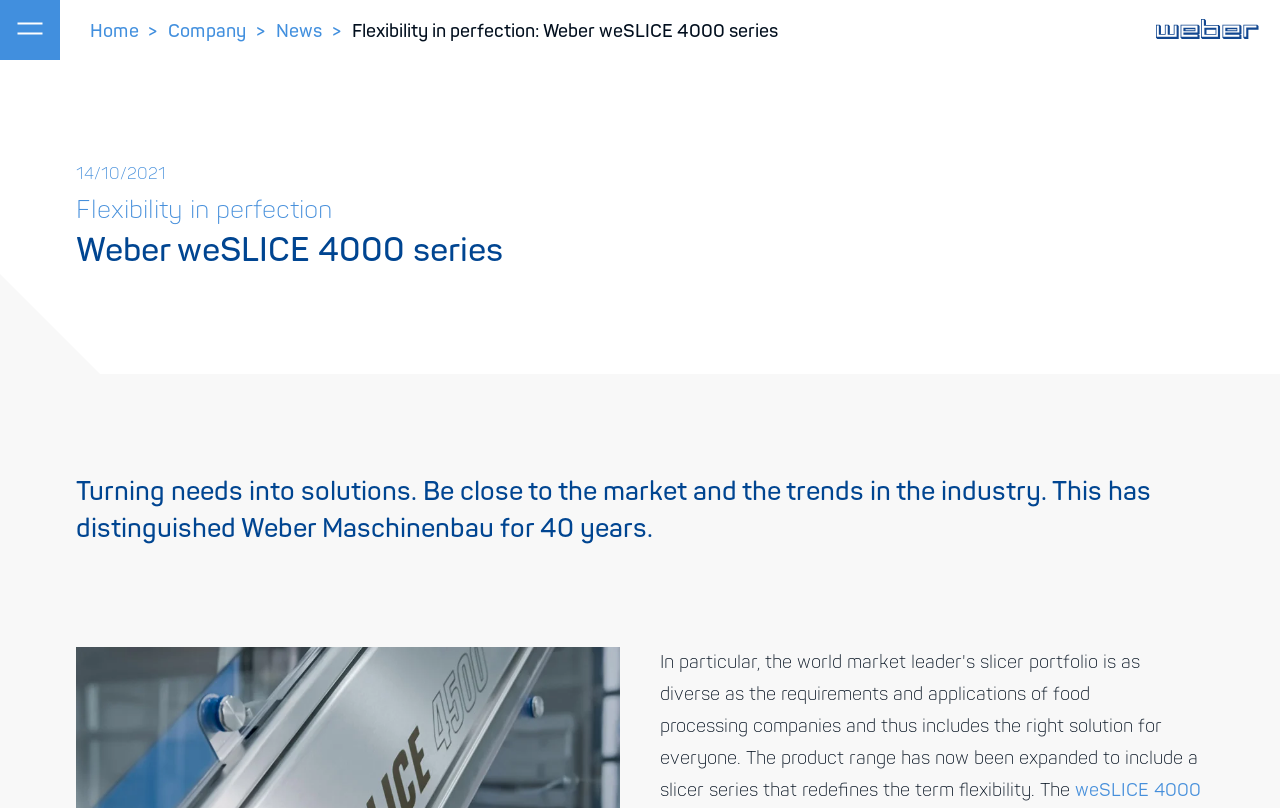What is the principal heading displayed on the webpage?

Weber weSLICE 4000 series